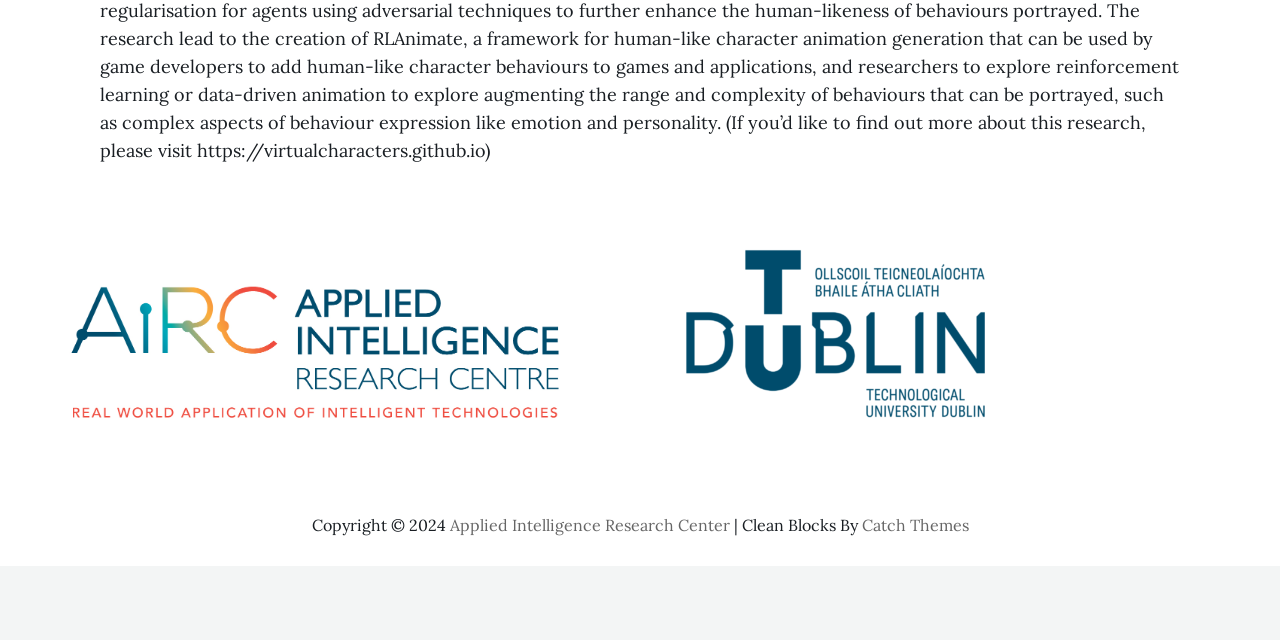Determine the bounding box coordinates of the UI element that matches the following description: "Catch Themes". The coordinates should be four float numbers between 0 and 1 in the format [left, top, right, bottom].

[0.673, 0.804, 0.757, 0.835]